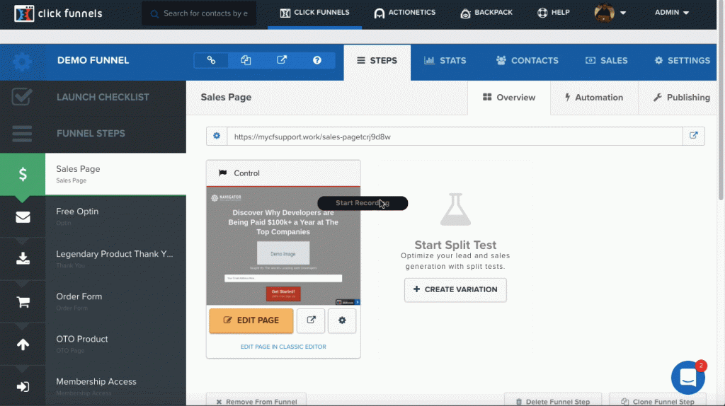Explain in detail what you see in the image.

The image displays a snapshot of the ClickFunnels dashboard, showcasing the "Sales Page" section. Prominently featured is a control panel labeled “Control” with the option to “Edit Page in Classic Editor” and a button for initiating a split test titled “Start Split Test.” The visual elements include a panel that highlights a promotional message encouraging viewers to discover why developers earn significant salaries, accompanied by a central button labeled “Discover Image.” The interface is methodically designed and includes navigation elements such as "Launch Checklist," "Funnel Steps," and various sales options like "Free Optin" and "Order Form" on the left sidebar, reflecting the user-friendly environment intended for optimizing sales funnels and marketing strategies. The overall composition emphasizes functionality and ease of use for those looking to enhance their online sales processes.